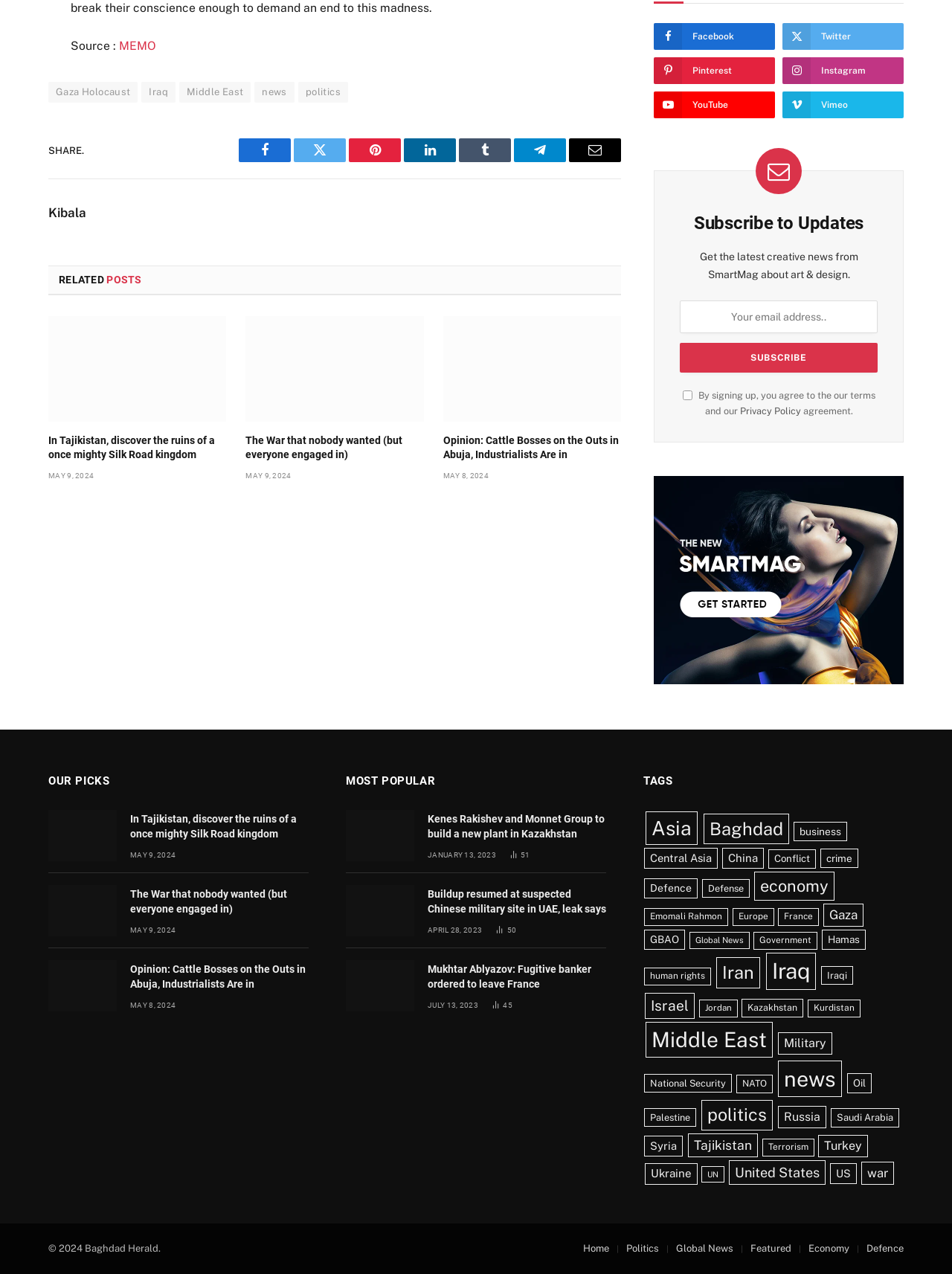Locate the bounding box coordinates of the area that needs to be clicked to fulfill the following instruction: "Share on Facebook". The coordinates should be in the format of four float numbers between 0 and 1, namely [left, top, right, bottom].

[0.251, 0.109, 0.305, 0.127]